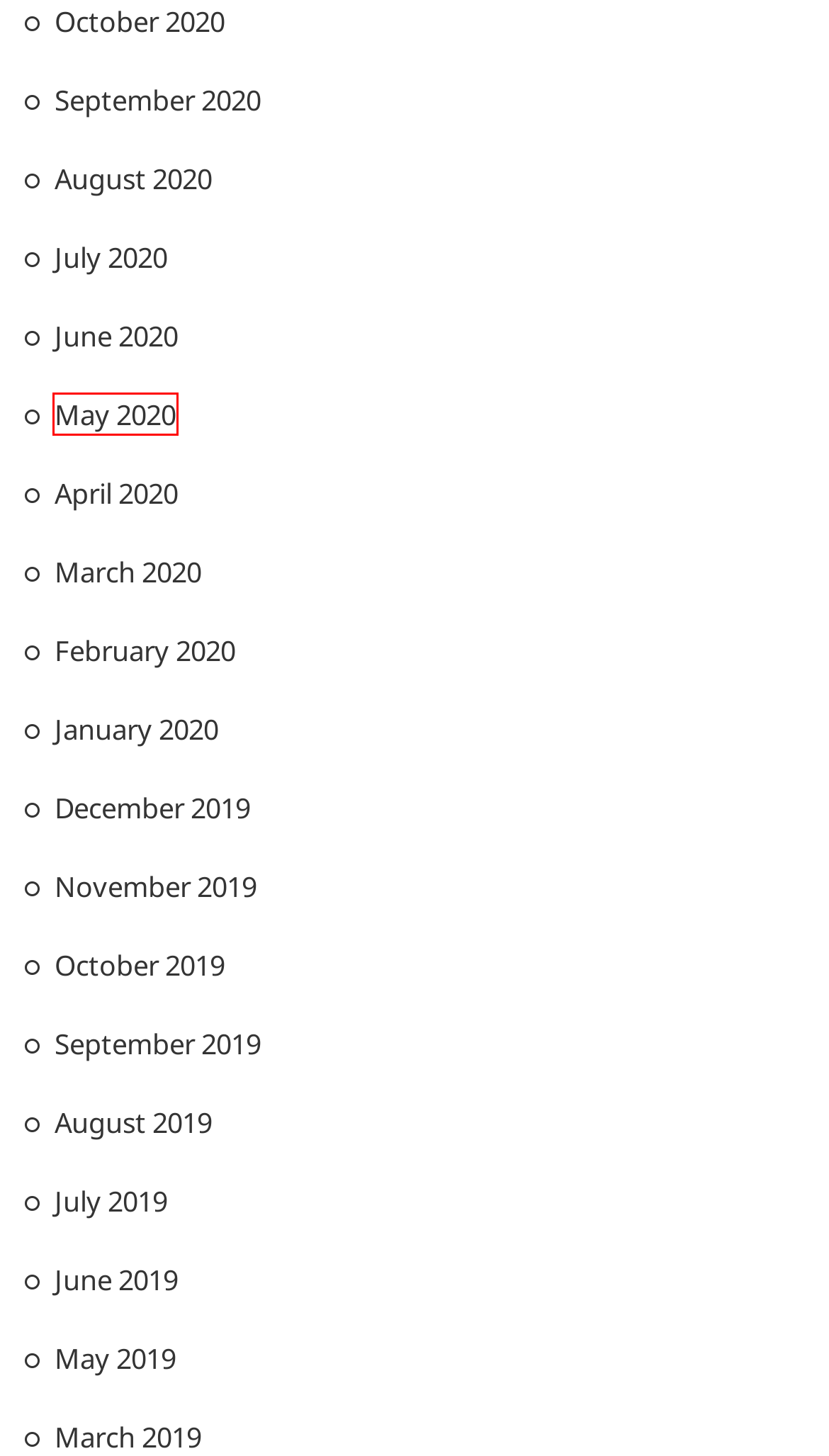Take a look at the provided webpage screenshot featuring a red bounding box around an element. Select the most appropriate webpage description for the page that loads after clicking on the element inside the red bounding box. Here are the candidates:
A. February 2020 – NewsExpressHindi
B. May 2020 – NewsExpressHindi
C. July 2020 – NewsExpressHindi
D. June 2020 – NewsExpressHindi
E. September 2019 – NewsExpressHindi
F. March 2019 – NewsExpressHindi
G. November 2019 – NewsExpressHindi
H. April 2020 – NewsExpressHindi

B